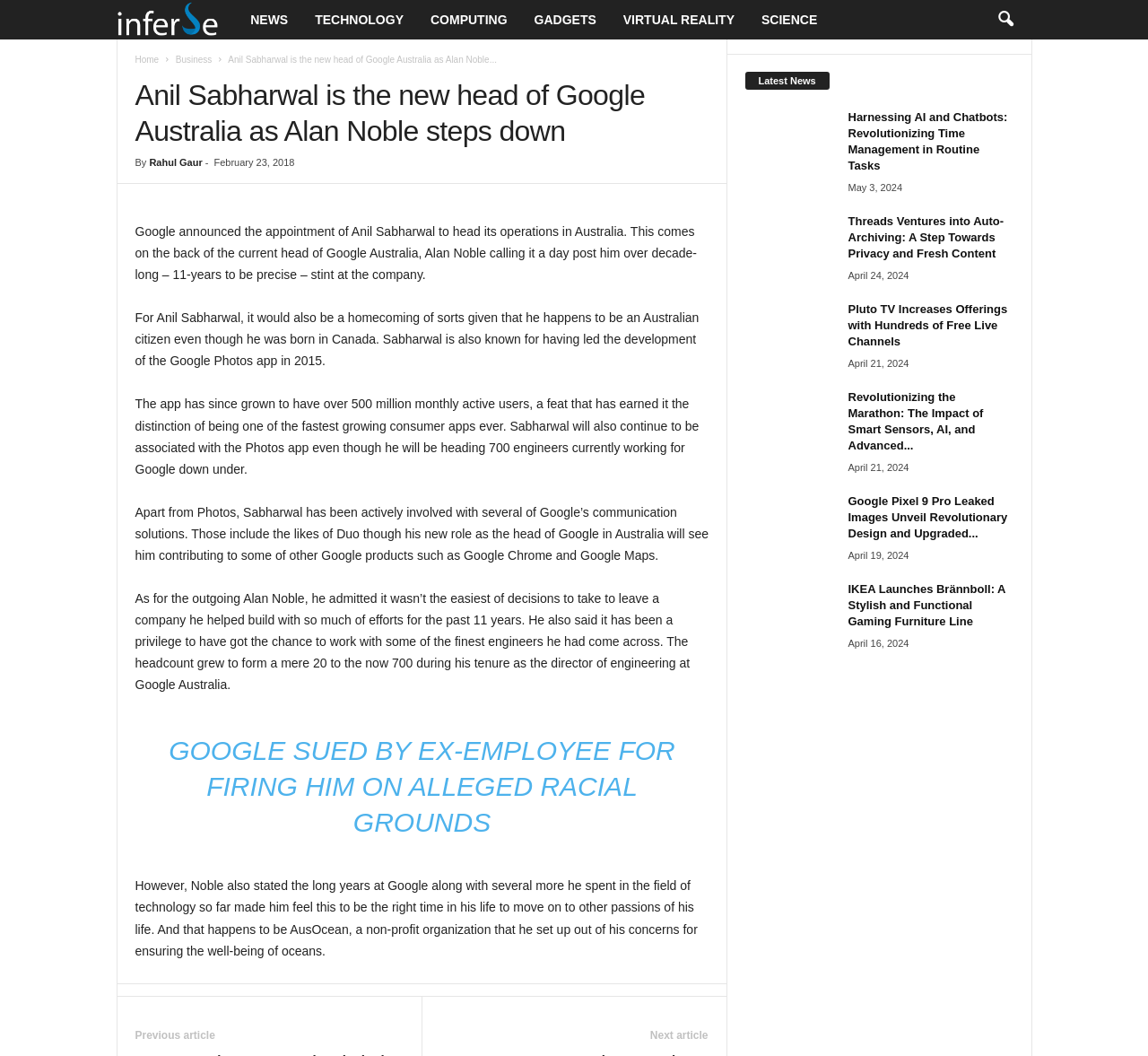Could you provide the bounding box coordinates for the portion of the screen to click to complete this instruction: "click on NEWS"?

[0.206, 0.0, 0.263, 0.037]